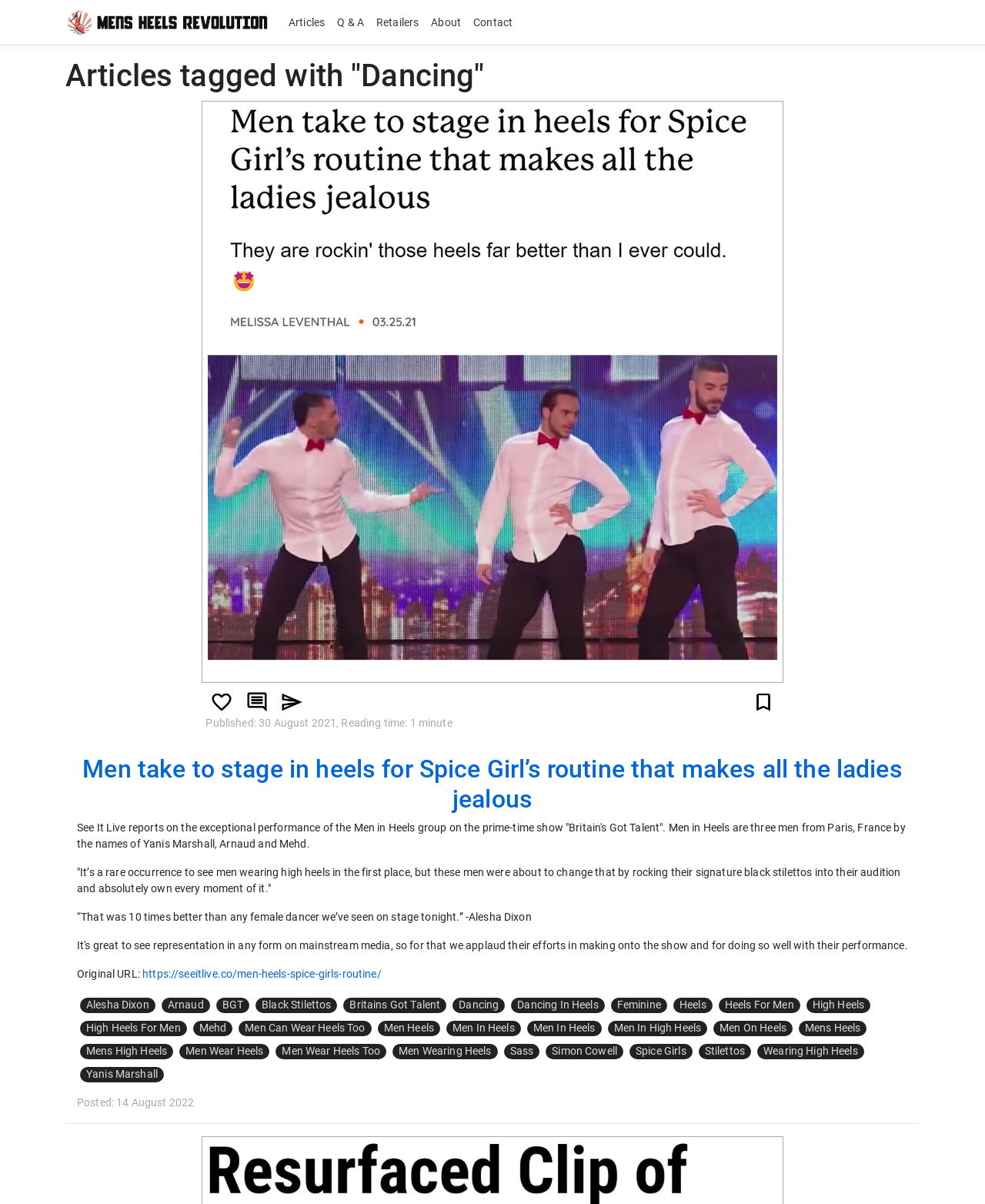Find and specify the bounding box coordinates that correspond to the clickable region for the instruction: "Visit the original URL of the article".

[0.145, 0.804, 0.387, 0.814]